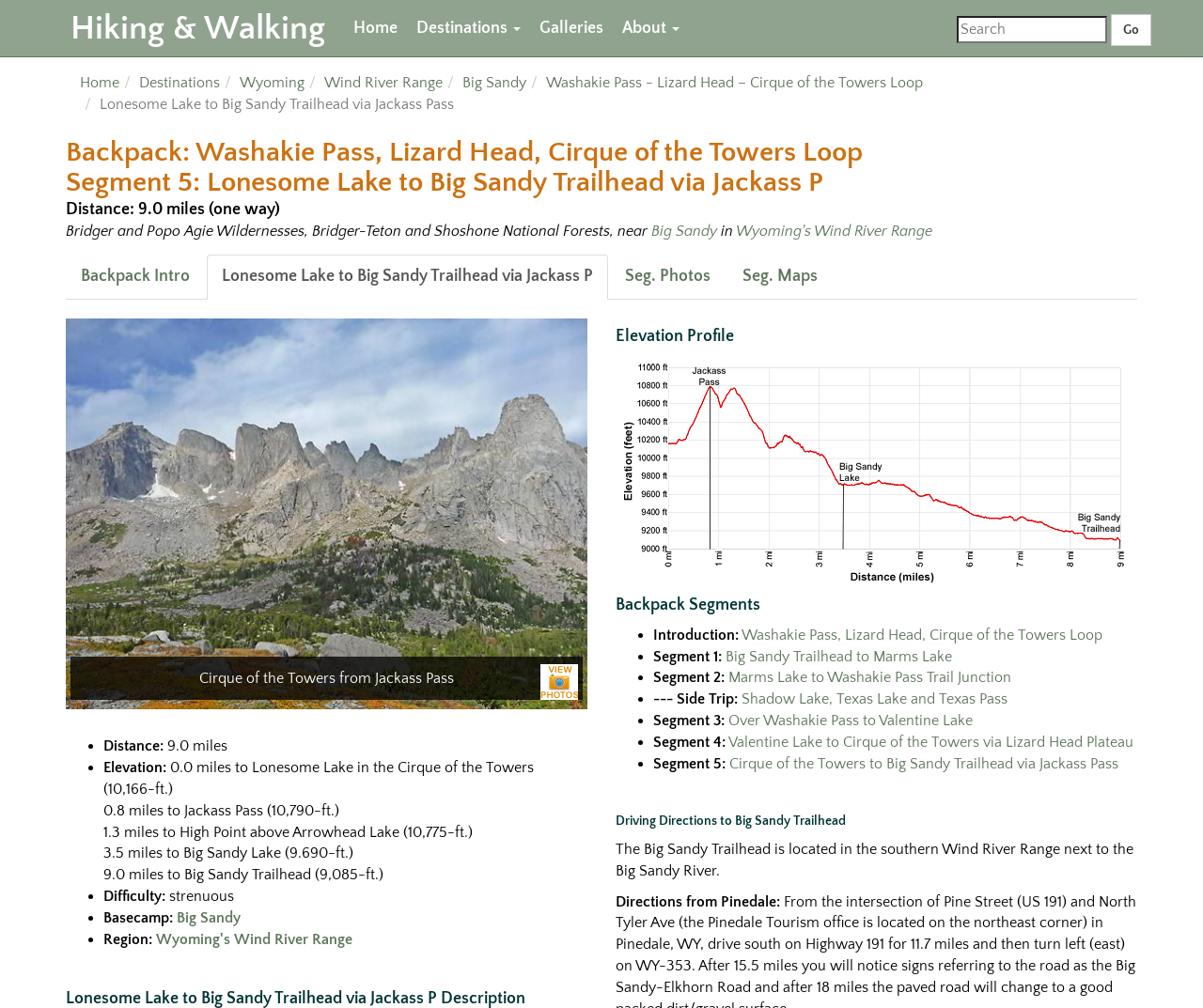Extract the main title from the webpage and generate its text.

Backpack: Washakie Pass, Lizard Head, Cirque of the Towers Loop
Segment 5: Lonesome Lake to Big Sandy Trailhead via Jackass P